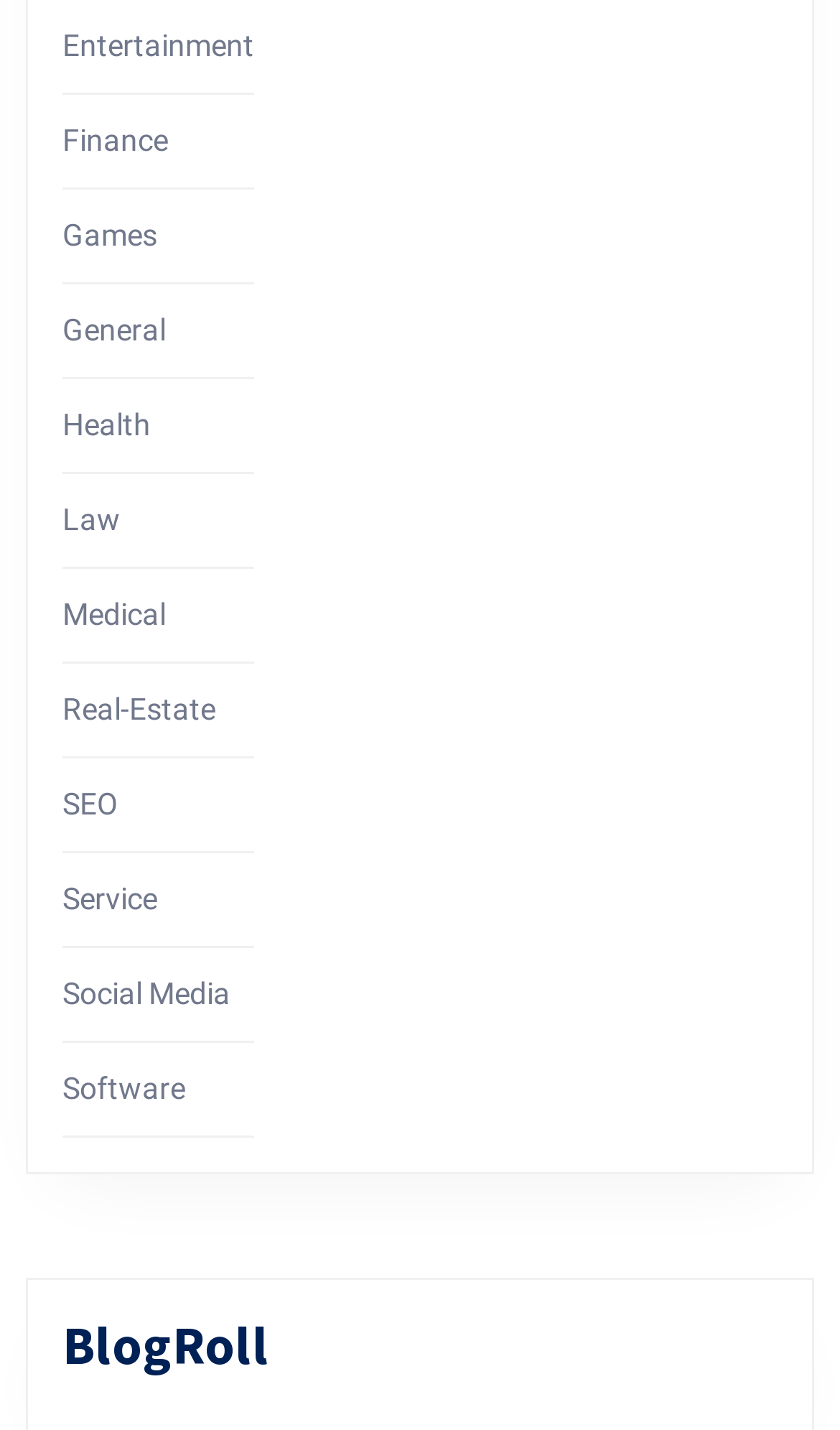Provide a single word or phrase answer to the question: 
What is the first category listed on the webpage?

Entertainment